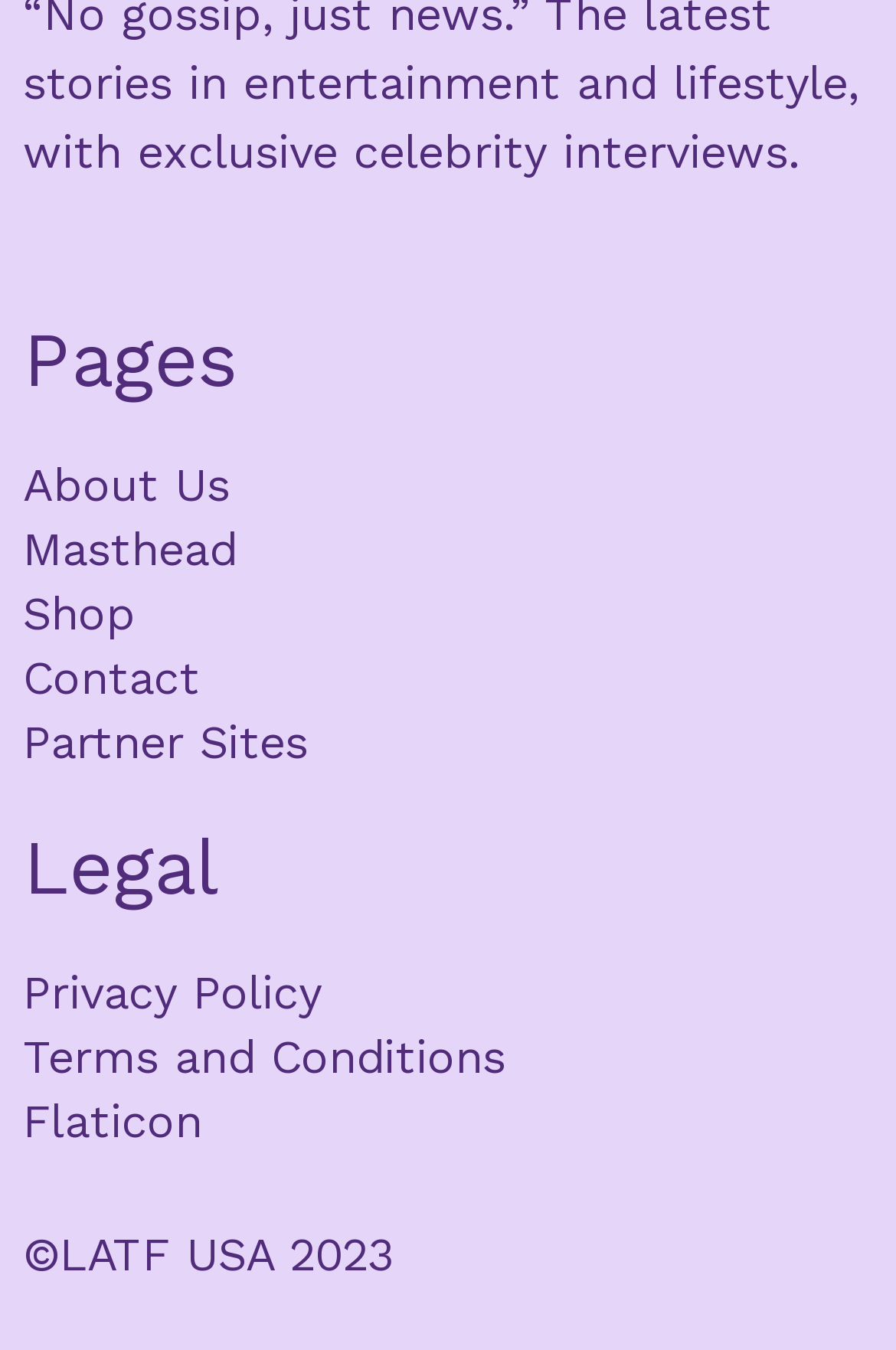How many links are in the top section?
Give a thorough and detailed response to the question.

I counted the links in the top section, which are 'About Us', 'Masthead', 'Shop', 'Contact', 'Partner Sites', and found that there are 6 links.